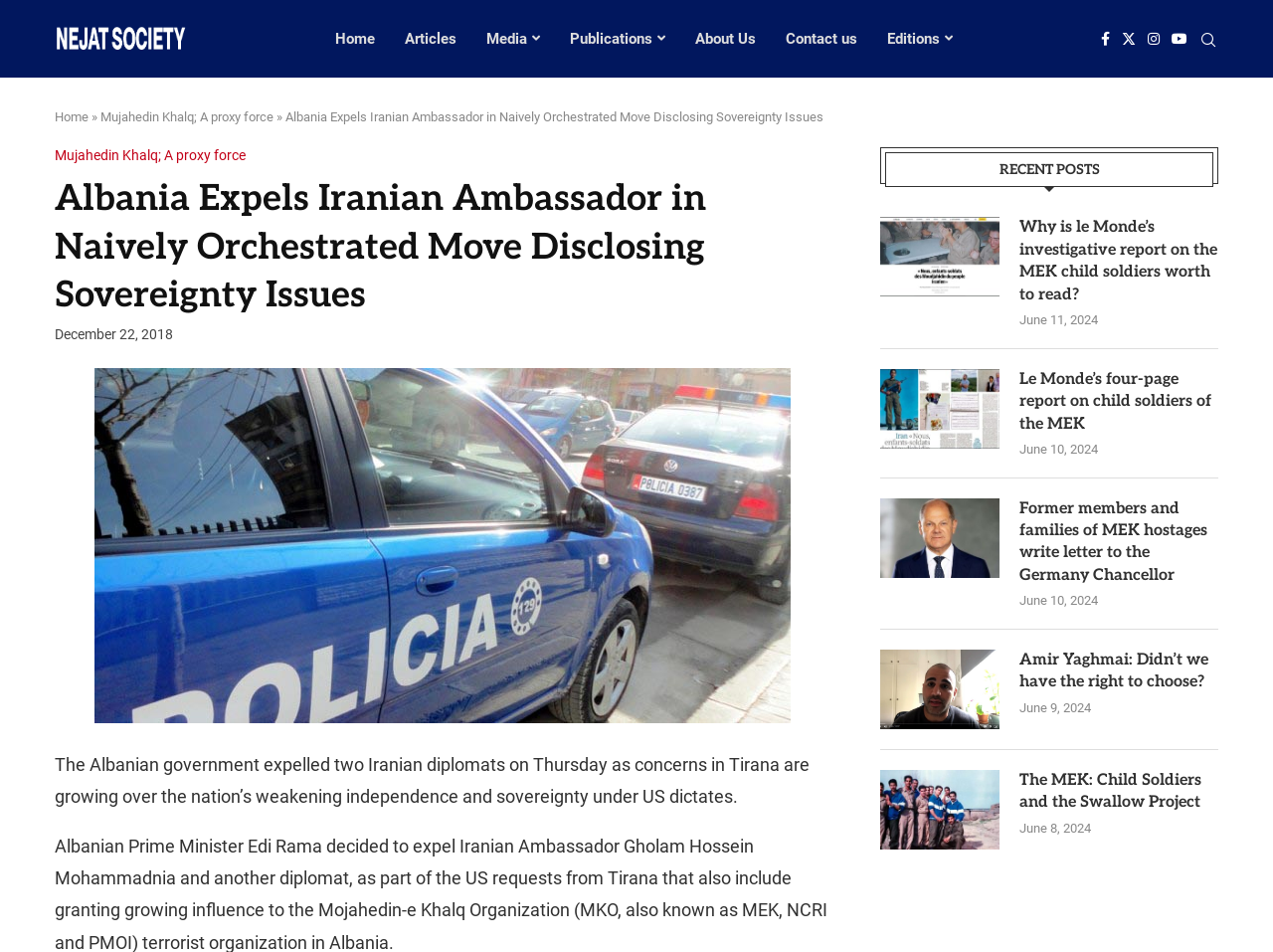Provide the bounding box for the UI element matching this description: "Media".

[0.382, 0.01, 0.424, 0.071]